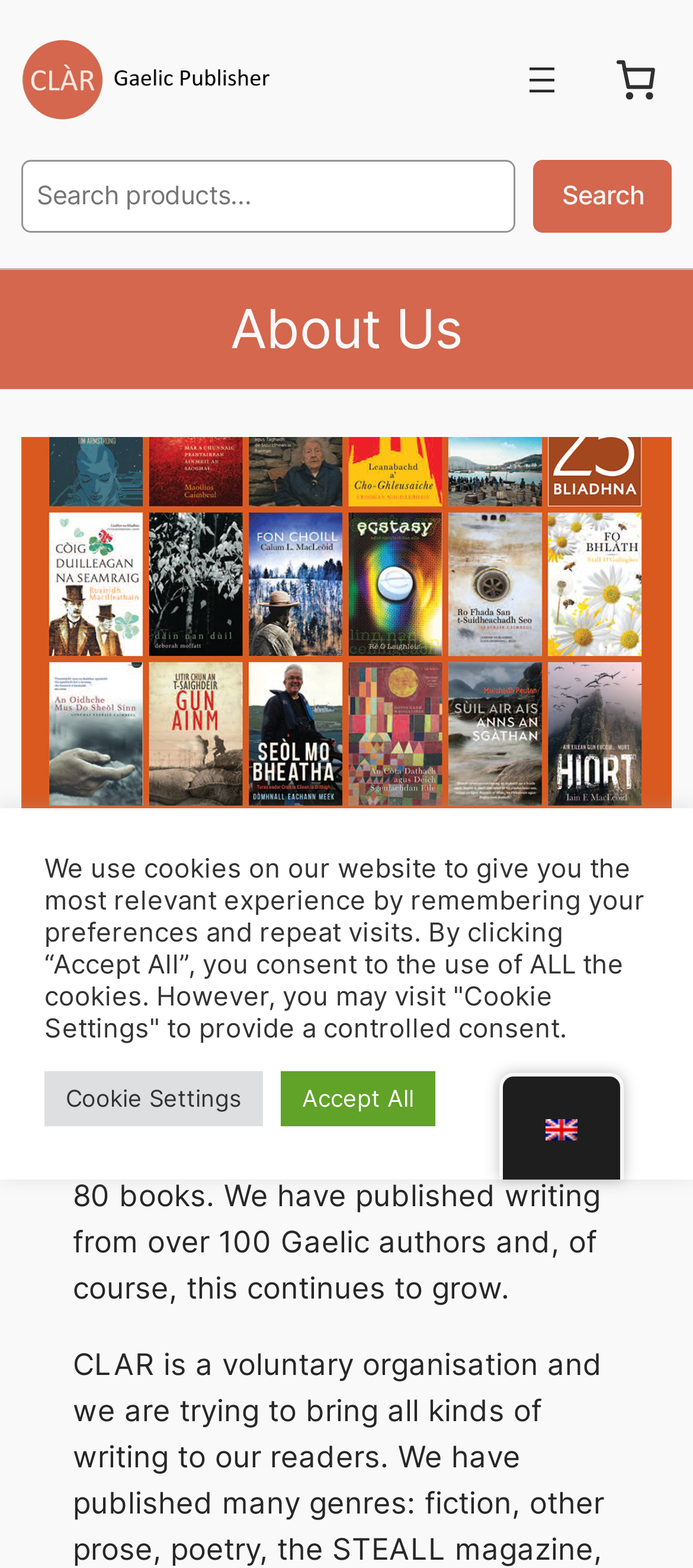Provide the bounding box coordinates for the specified HTML element described in this description: "Skip to main content". The coordinates should be four float numbers ranging from 0 to 1, in the format [left, top, right, bottom].

None